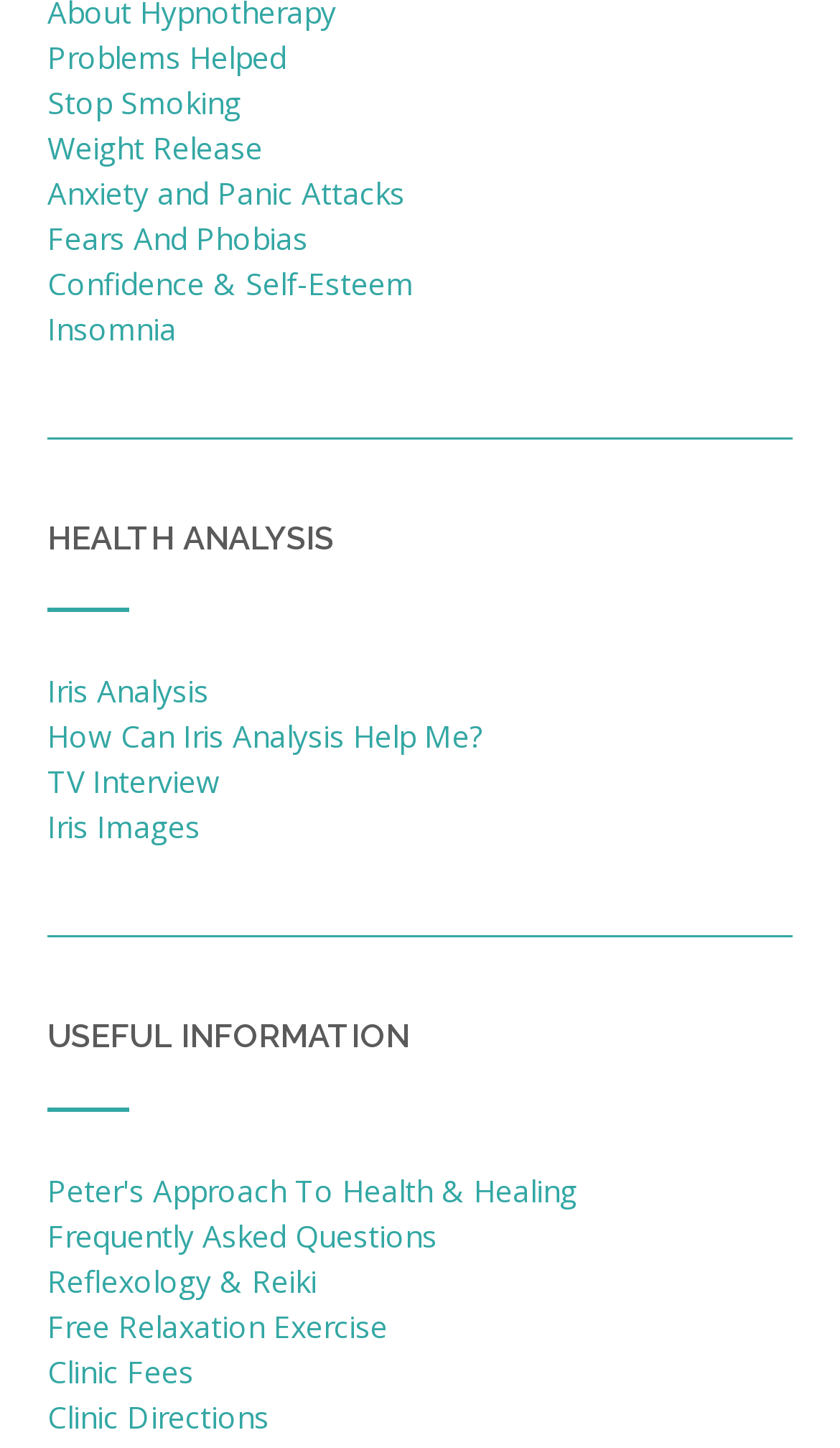Bounding box coordinates are specified in the format (top-left x, top-left y, bottom-right x, bottom-right y). All values are floating point numbers bounded between 0 and 1. Please provide the bounding box coordinate of the region this sentence describes: Iris Images

[0.056, 0.557, 0.238, 0.585]